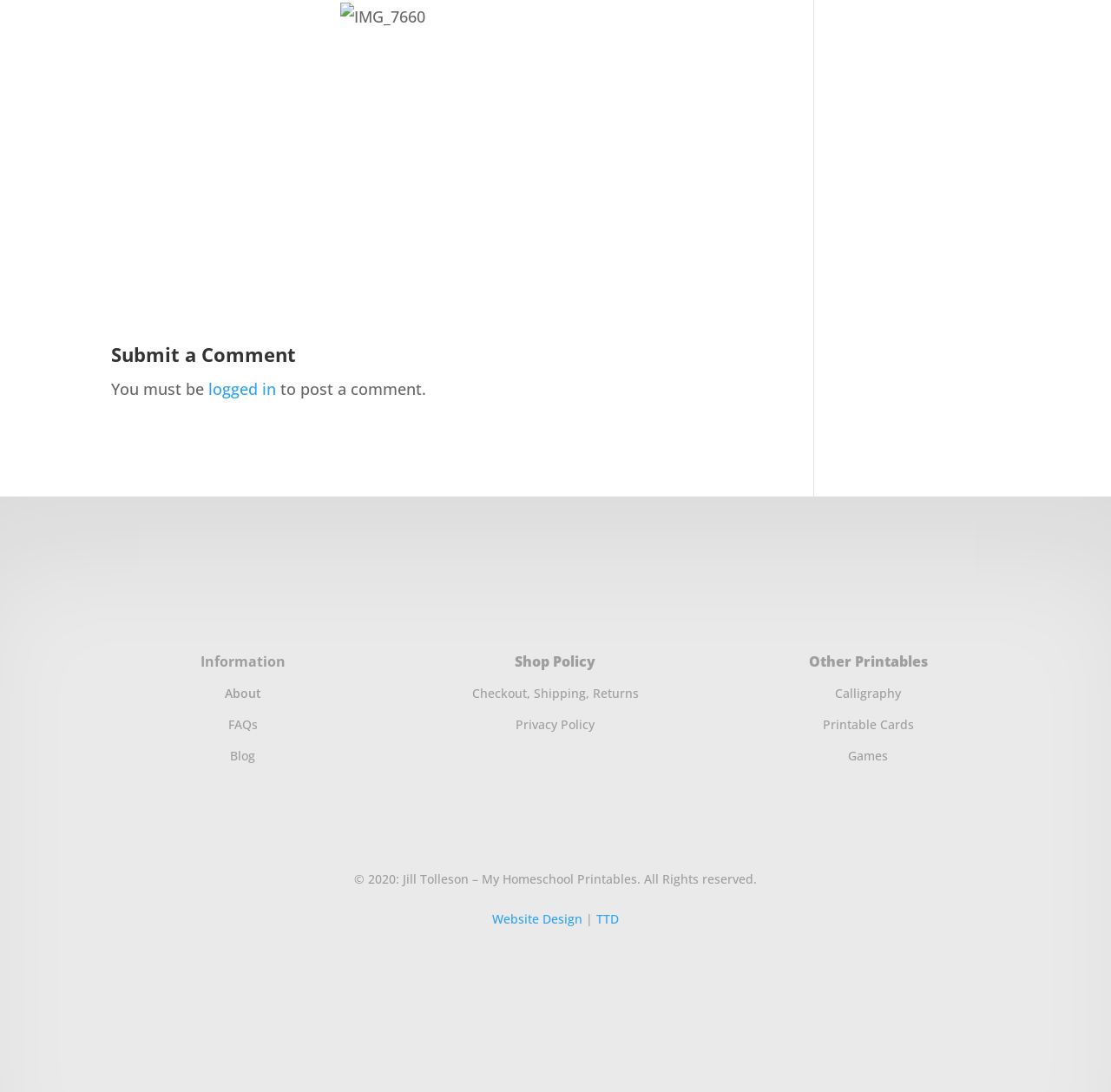What is the purpose of the webpage?
Using the image as a reference, answer the question with a short word or phrase.

To provide homeschool printables